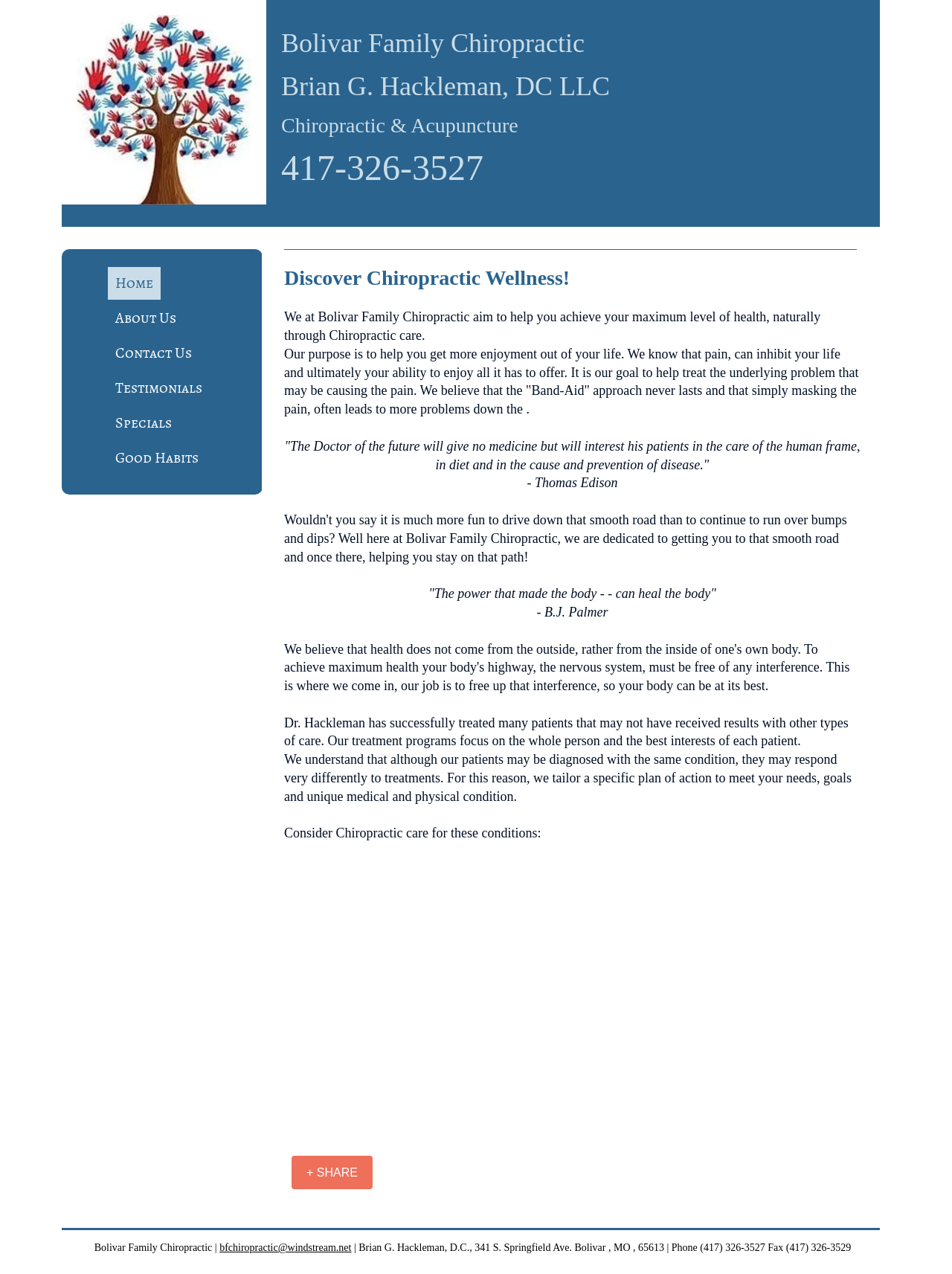Please provide a comprehensive answer to the question below using the information from the image: Who is the doctor mentioned on the page?

I found the name of the doctor mentioned on the page by looking at the StaticText element with the text 'Brian G. Hackleman, DC LLC' at coordinates [0.295, 0.056, 0.641, 0.08]. This text suggests that Dr. Hackleman is the doctor associated with the clinic.